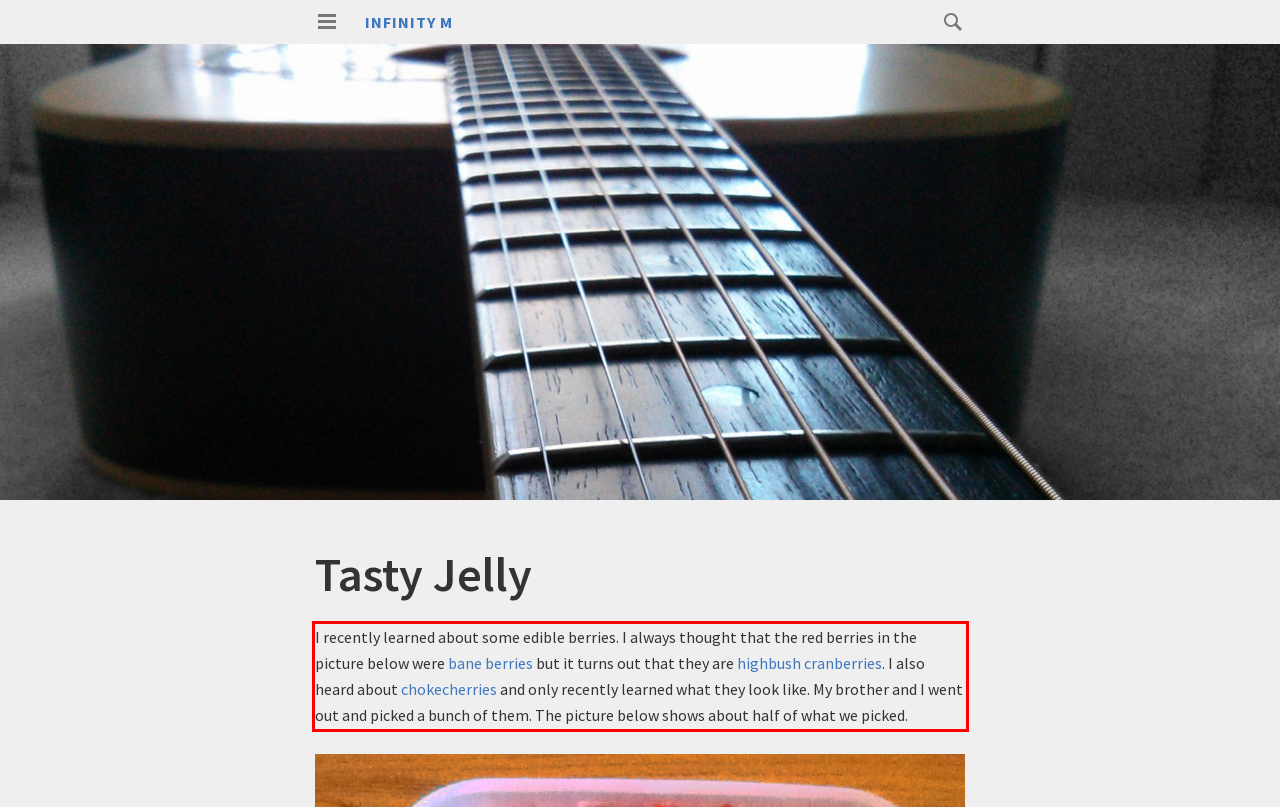Given a screenshot of a webpage with a red bounding box, please identify and retrieve the text inside the red rectangle.

I recently learned about some edible berries. I always thought that the red berries in the picture below were bane berries but it turns out that they are highbush cranberries. I also heard about chokecherries and only recently learned what they look like. My brother and I went out and picked a bunch of them. The picture below shows about half of what we picked.